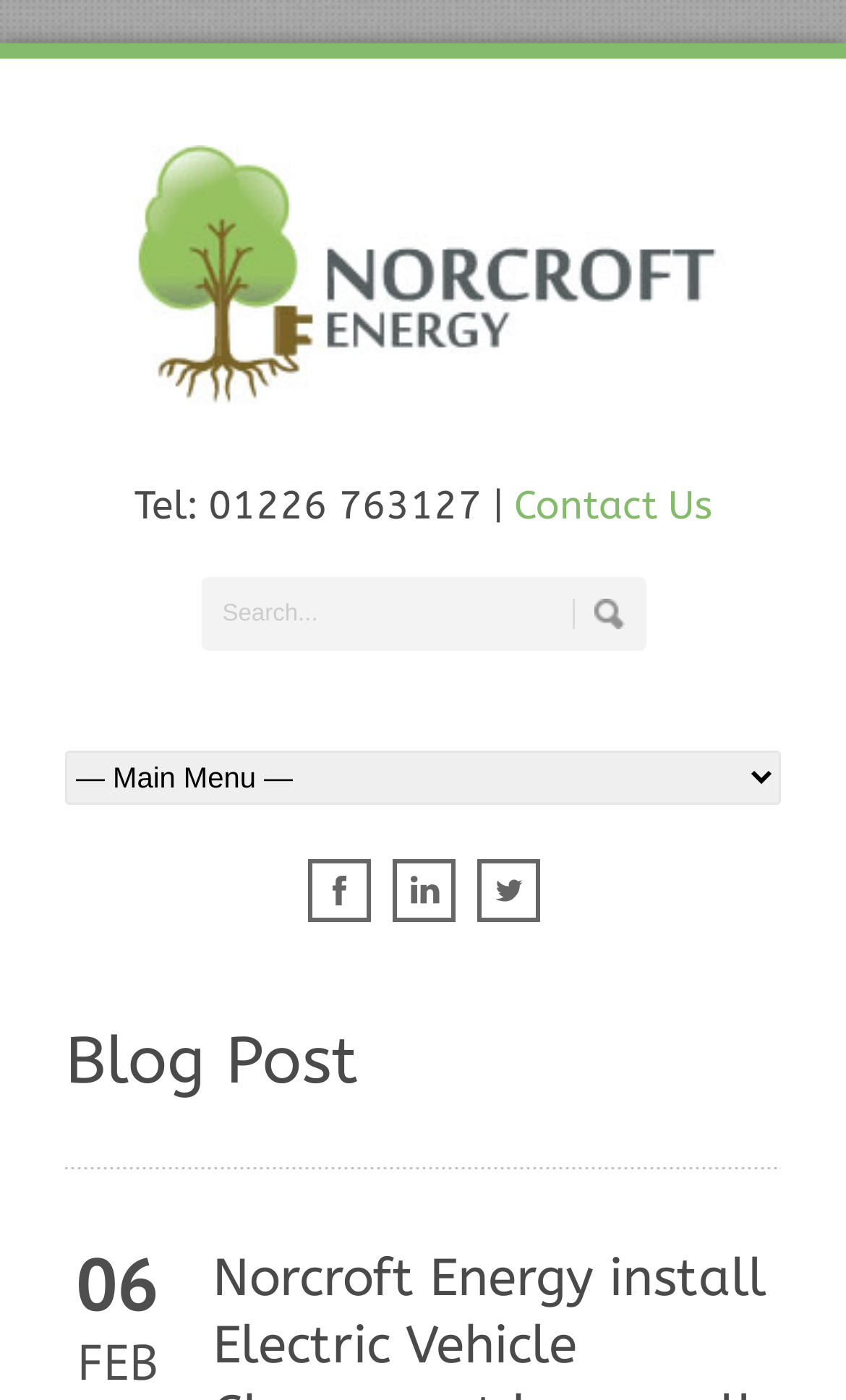Provide a one-word or one-phrase answer to the question:
Is the search box required?

No